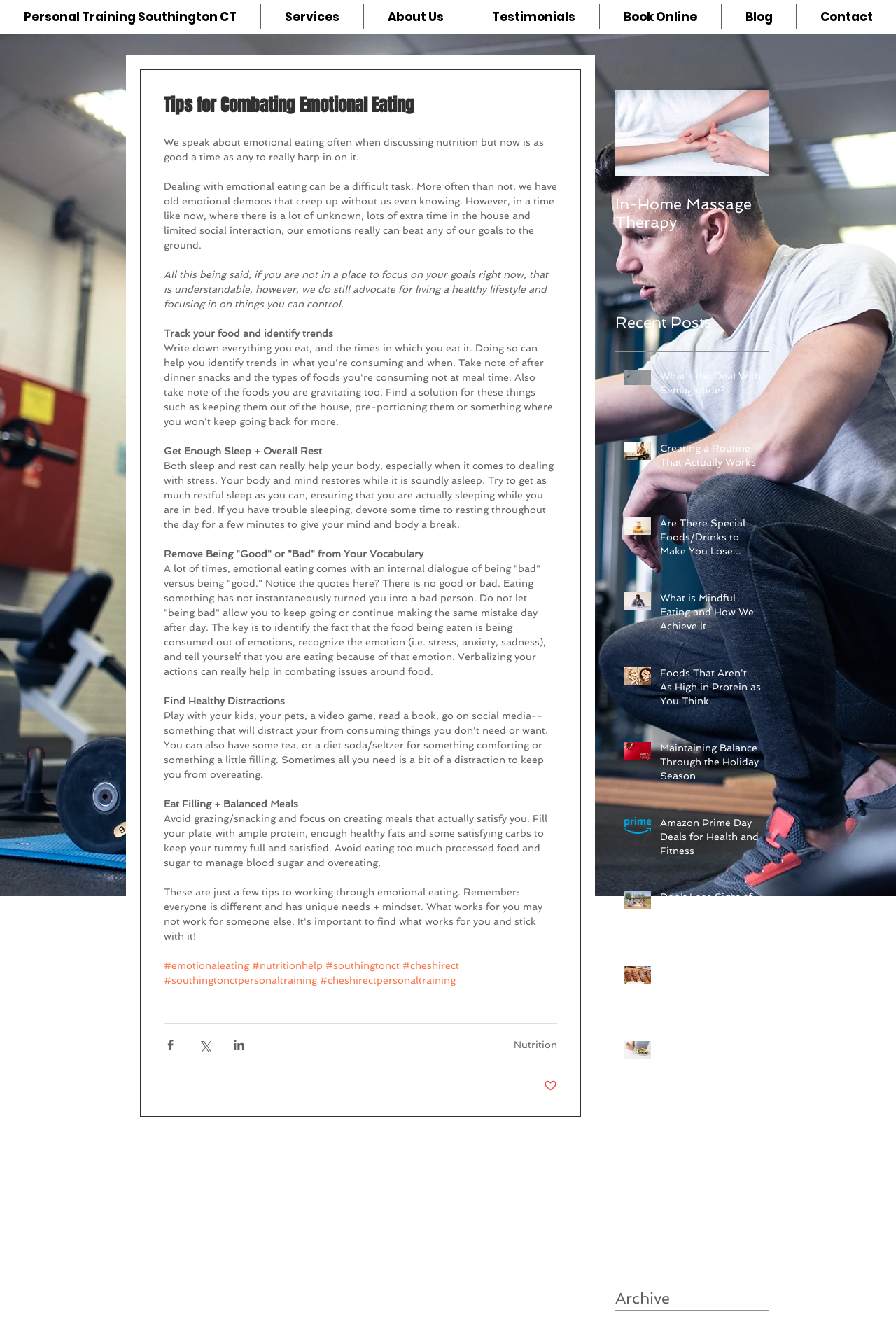Locate the bounding box coordinates of the clickable area to execute the instruction: "Click on the 'Book Online' link". Provide the coordinates as four float numbers between 0 and 1, represented as [left, top, right, bottom].

[0.67, 0.003, 0.805, 0.022]